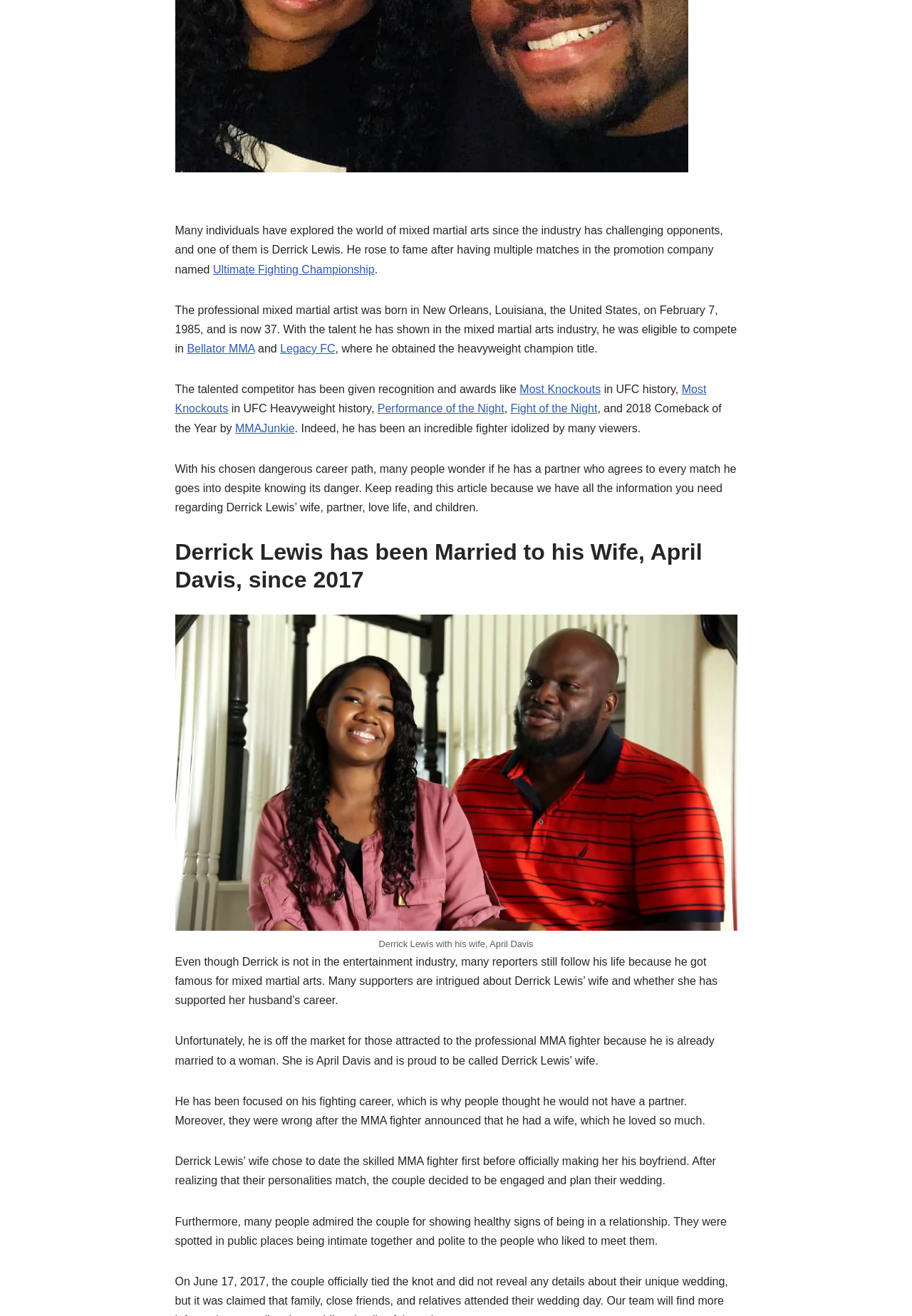Find the bounding box of the UI element described as follows: "Performance of the Night".

[0.414, 0.306, 0.553, 0.315]